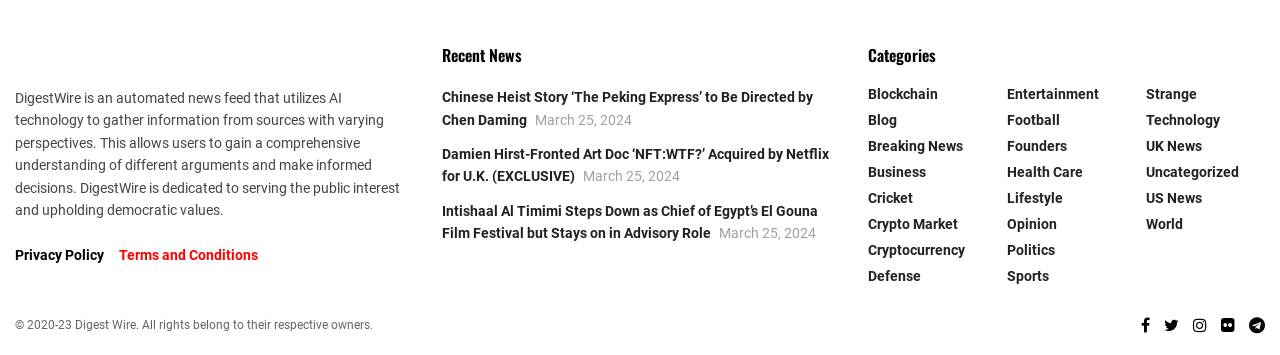Answer the following query with a single word or phrase:
What categories of news are available on DigestWire?

Multiple categories